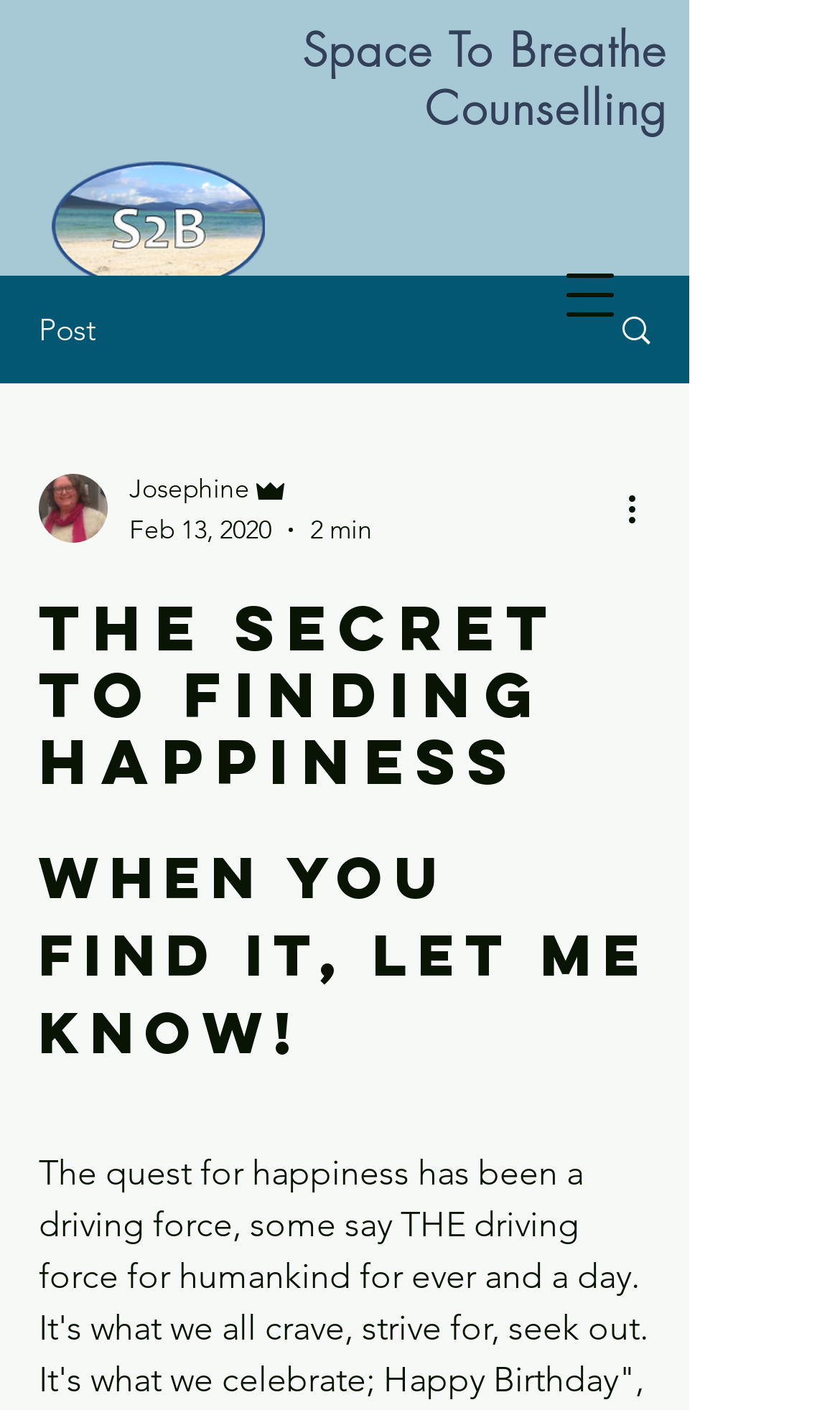Identify and provide the main heading of the webpage.

The Secret To Finding Happiness